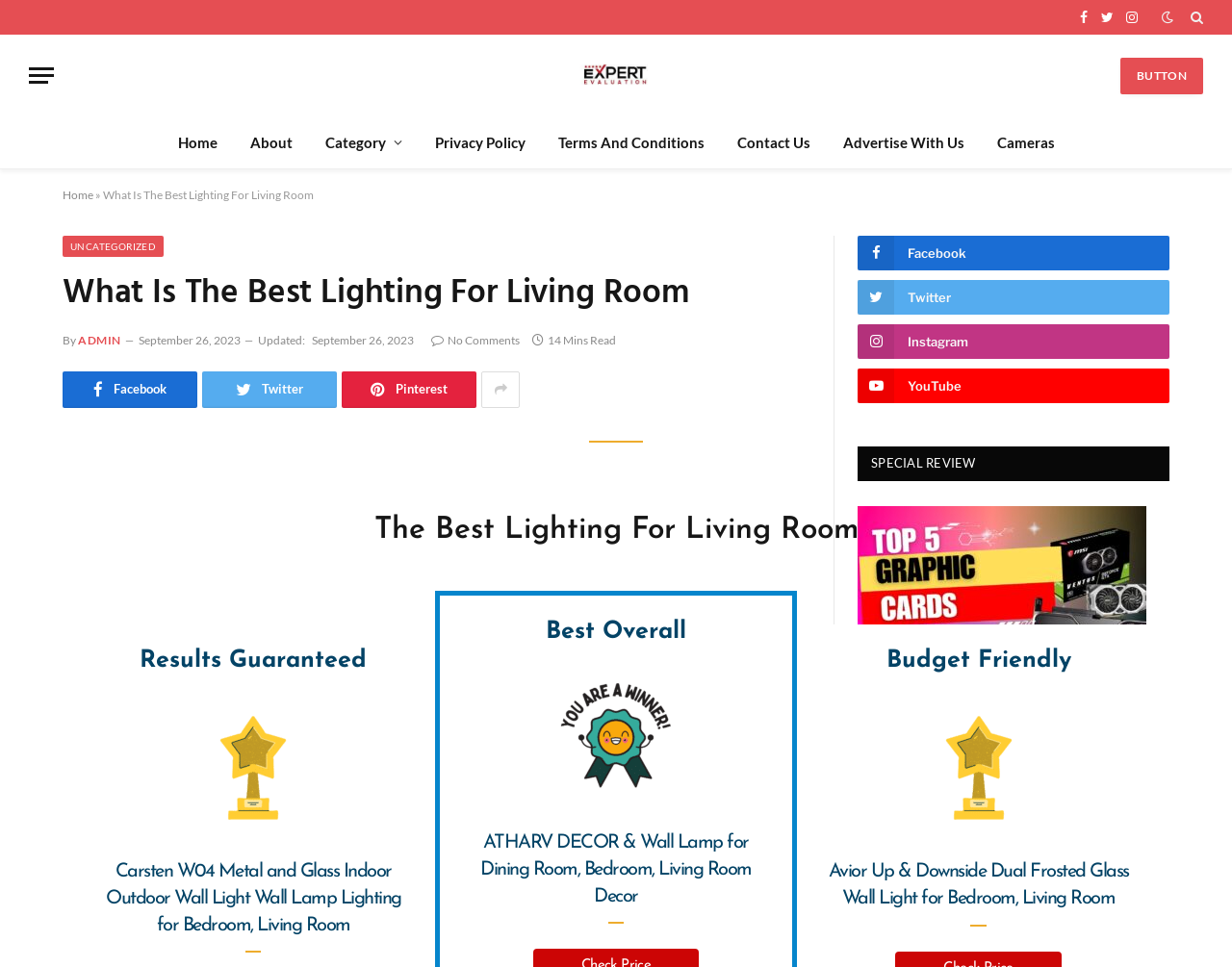Please reply to the following question with a single word or a short phrase:
How many social media sharing options are available?

6